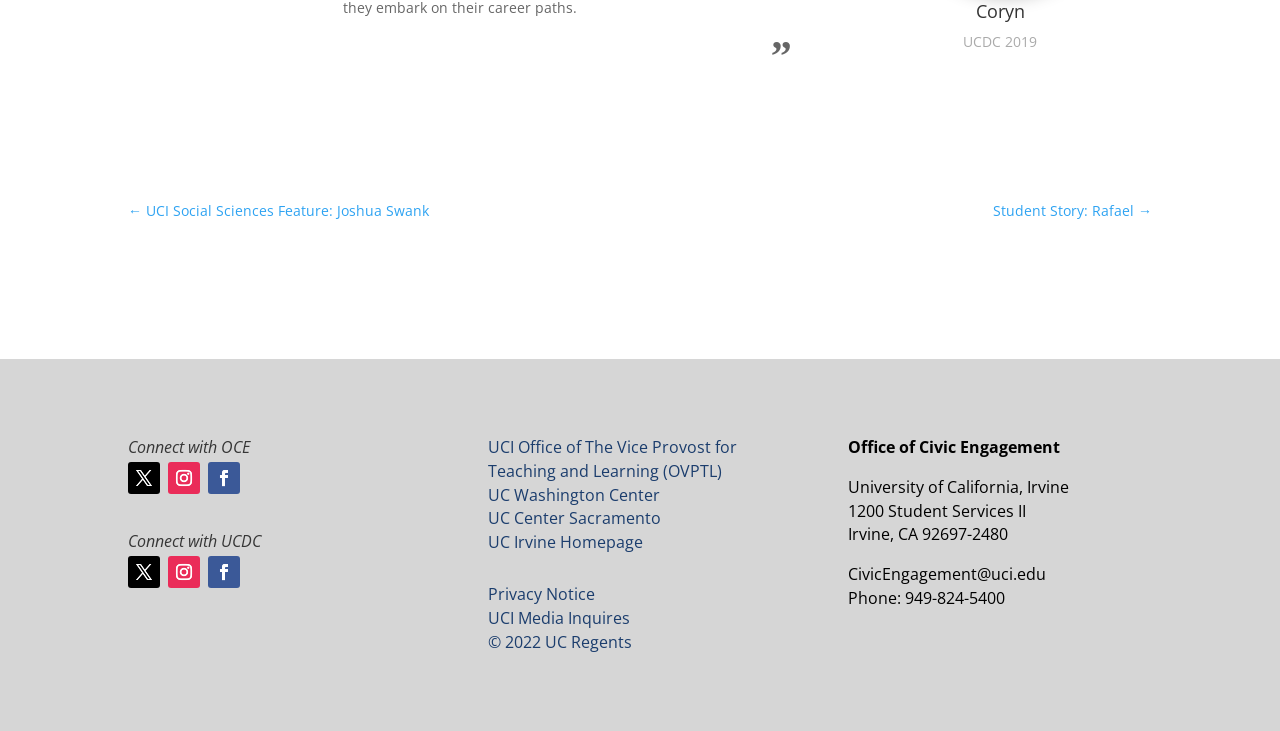Given the element description, predict the bounding box coordinates in the format (top-left x, top-left y, bottom-right x, bottom-right y), using floating point numbers between 0 and 1: UC Washington Center

[0.381, 0.661, 0.516, 0.692]